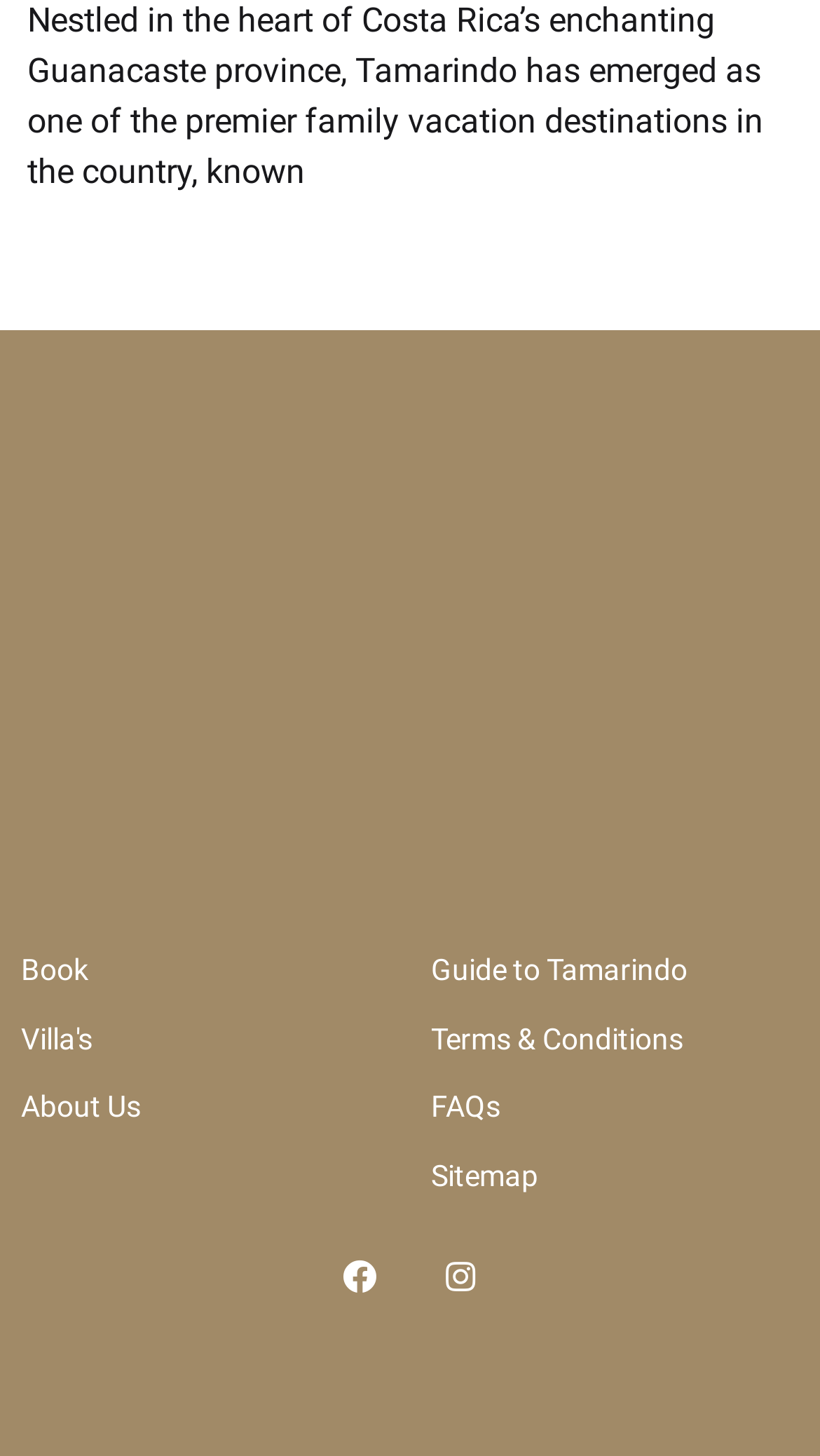Locate the bounding box of the UI element based on this description: "by name". Provide four float numbers between 0 and 1 as [left, top, right, bottom].

None